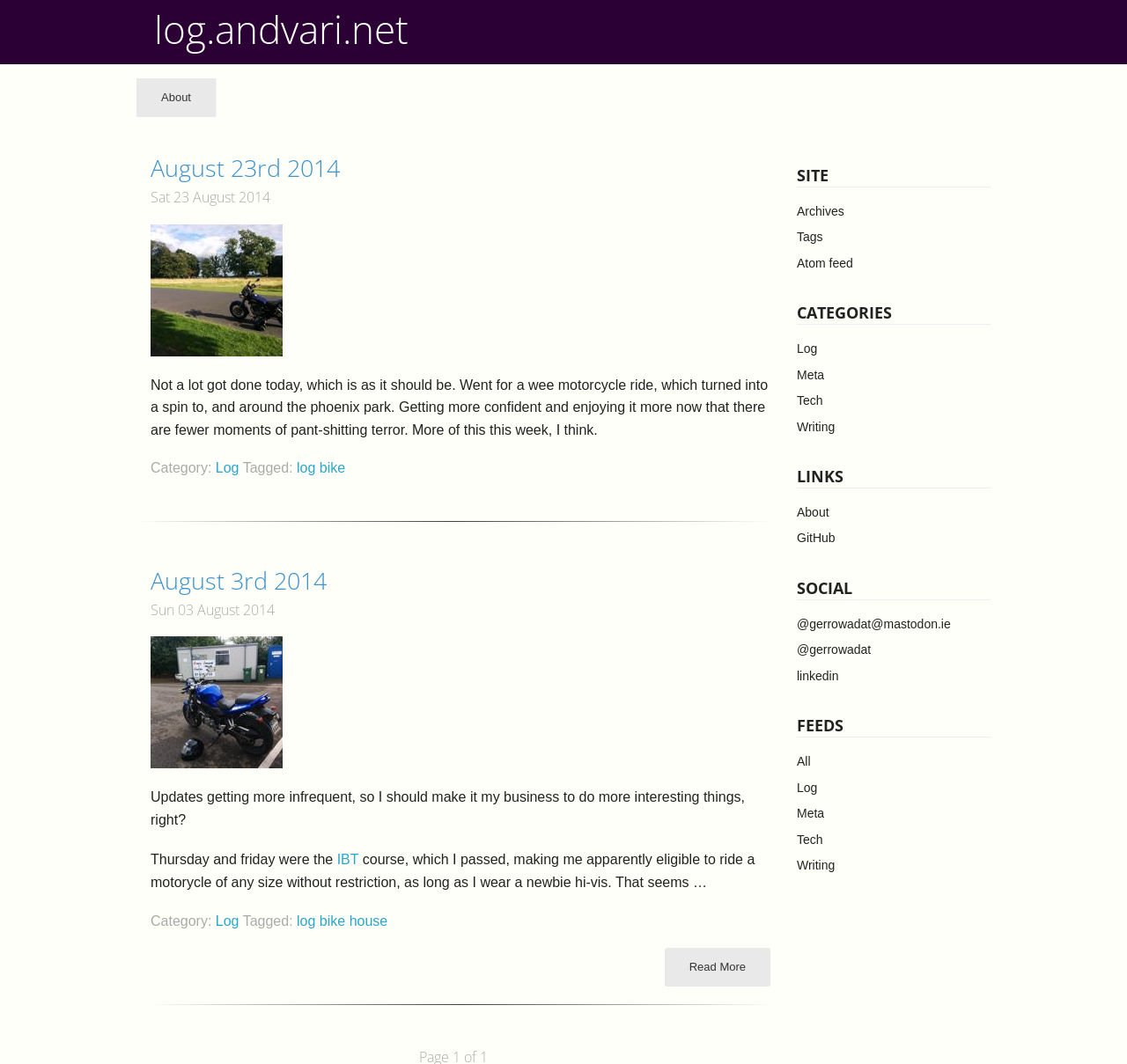Identify the bounding box coordinates of the element that should be clicked to fulfill this task: "click the 'Log' category". The coordinates should be provided as four float numbers between 0 and 1, i.e., [left, top, right, bottom].

[0.191, 0.433, 0.212, 0.447]